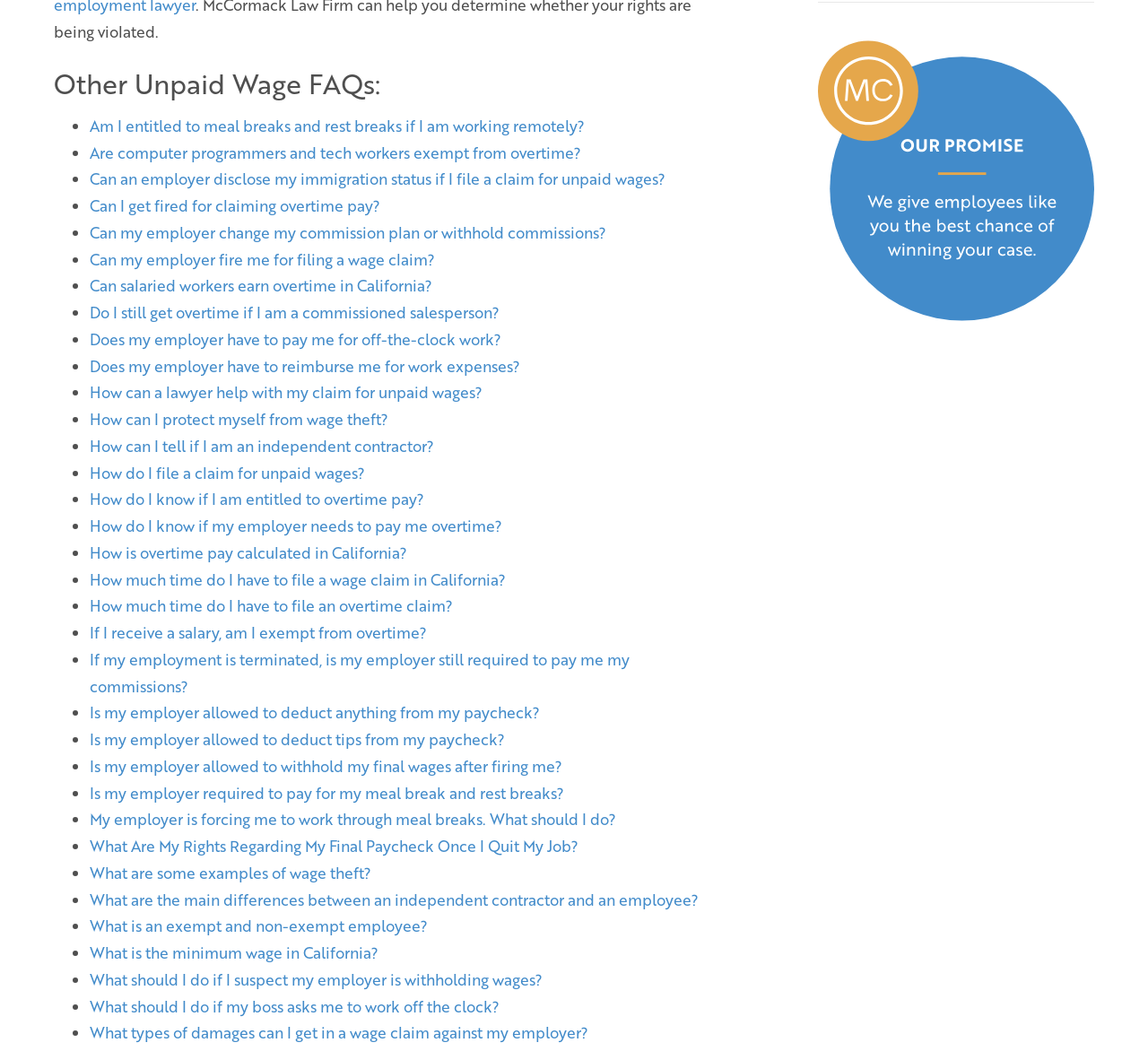Please provide the bounding box coordinates for the element that needs to be clicked to perform the following instruction: "Click on 'What should I do if I suspect my employer is withholding wages?'". The coordinates should be given as four float numbers between 0 and 1, i.e., [left, top, right, bottom].

[0.078, 0.914, 0.473, 0.935]